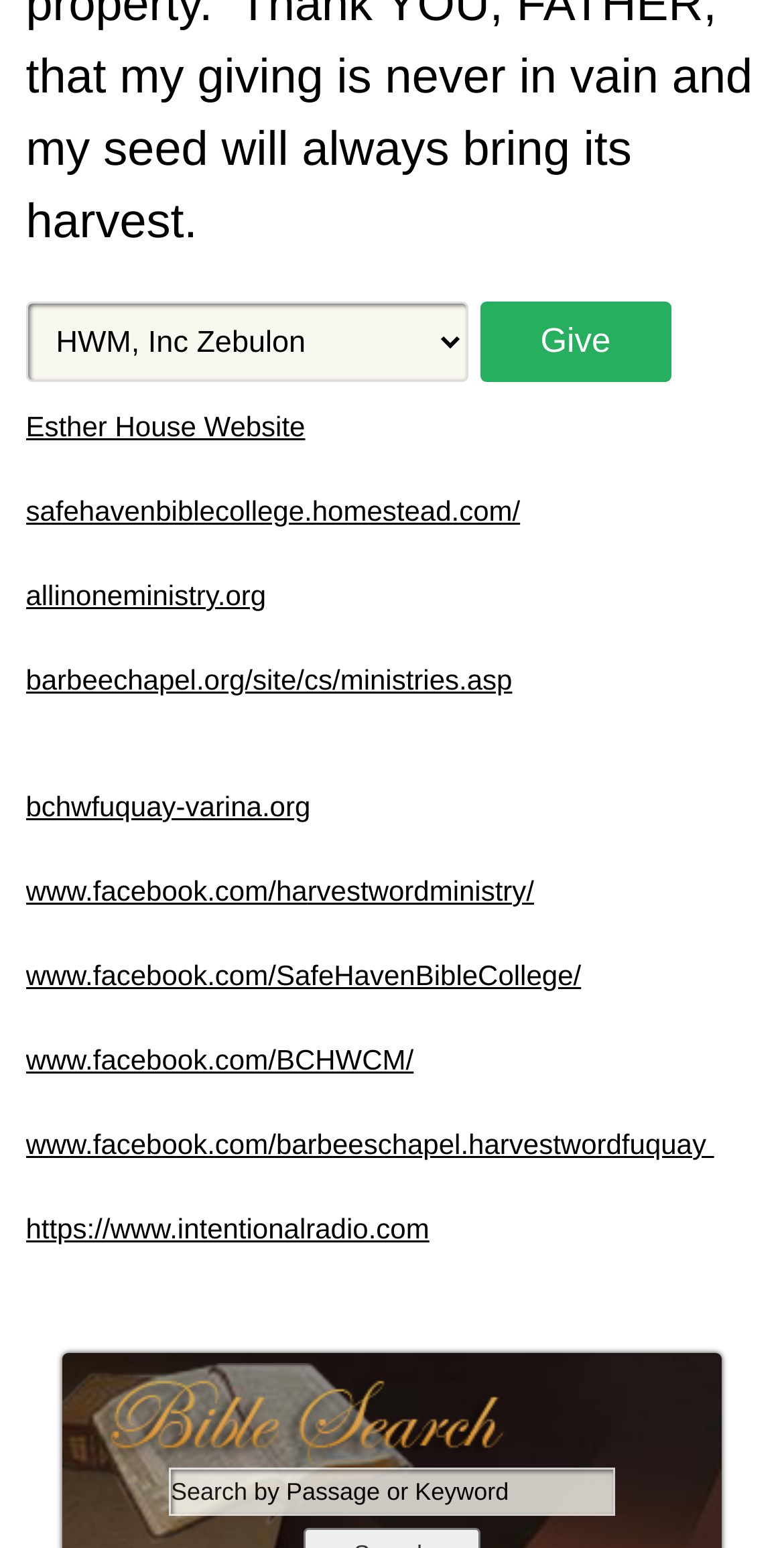Could you provide the bounding box coordinates for the portion of the screen to click to complete this instruction: "visit intentional radio"?

[0.033, 0.783, 0.548, 0.804]